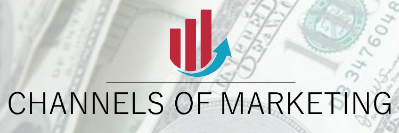Create a detailed narrative for the image.

The image features the logo for "Channels Of Marketing," prominently displayed against a background of stacked dollar bills, symbolizing financial management and business growth. The logo consists of a stylized graphic with three red upward bars alongside a blue arrow, representing progress and success. Below the logo, the text "CHANNELS OF MARKETING" is clearly presented, emphasizing the brand's focus on effective financial strategies for small business owners. This visual composition suggests a blend of financial insights and marketing expertise, appealing to entrepreneurs looking to enhance their business management practices.